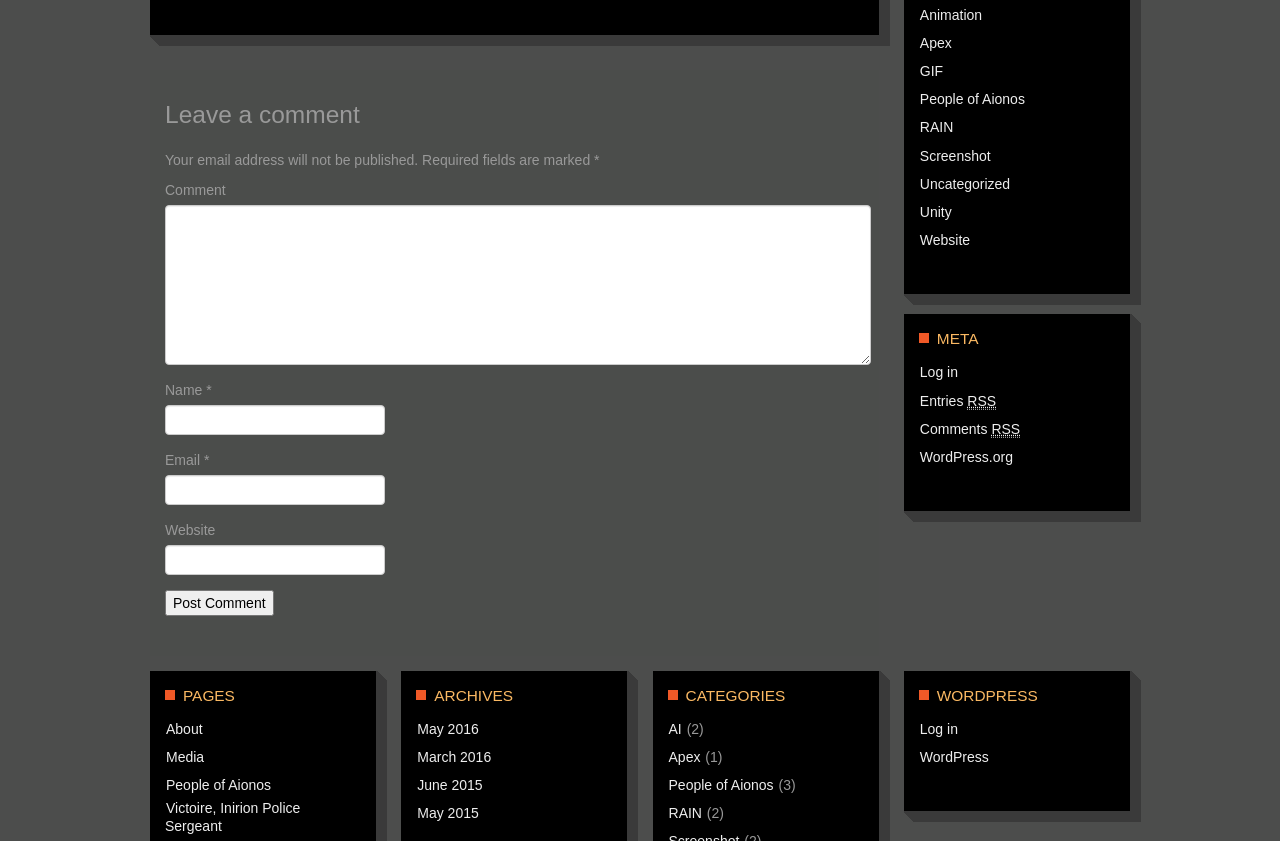Predict the bounding box coordinates of the UI element that matches this description: "Victoire, Inirion Police Sergeant". The coordinates should be in the format [left, top, right, bottom] with each value between 0 and 1.

[0.129, 0.952, 0.235, 0.992]